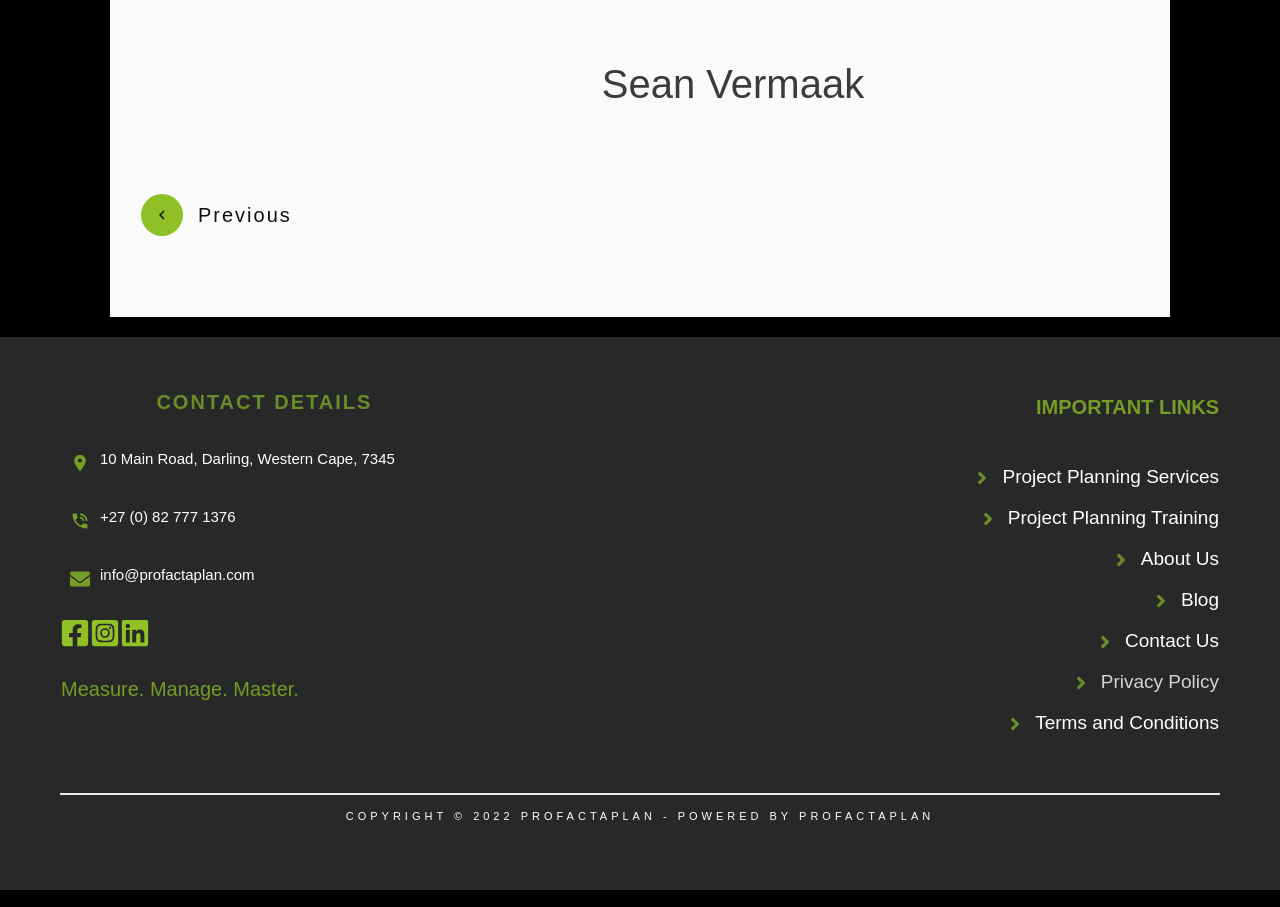Based on the element description: "+27 (0) 82 777 1376", identify the bounding box coordinates for this UI element. The coordinates must be four float numbers between 0 and 1, listed as [left, top, right, bottom].

[0.078, 0.561, 0.184, 0.579]